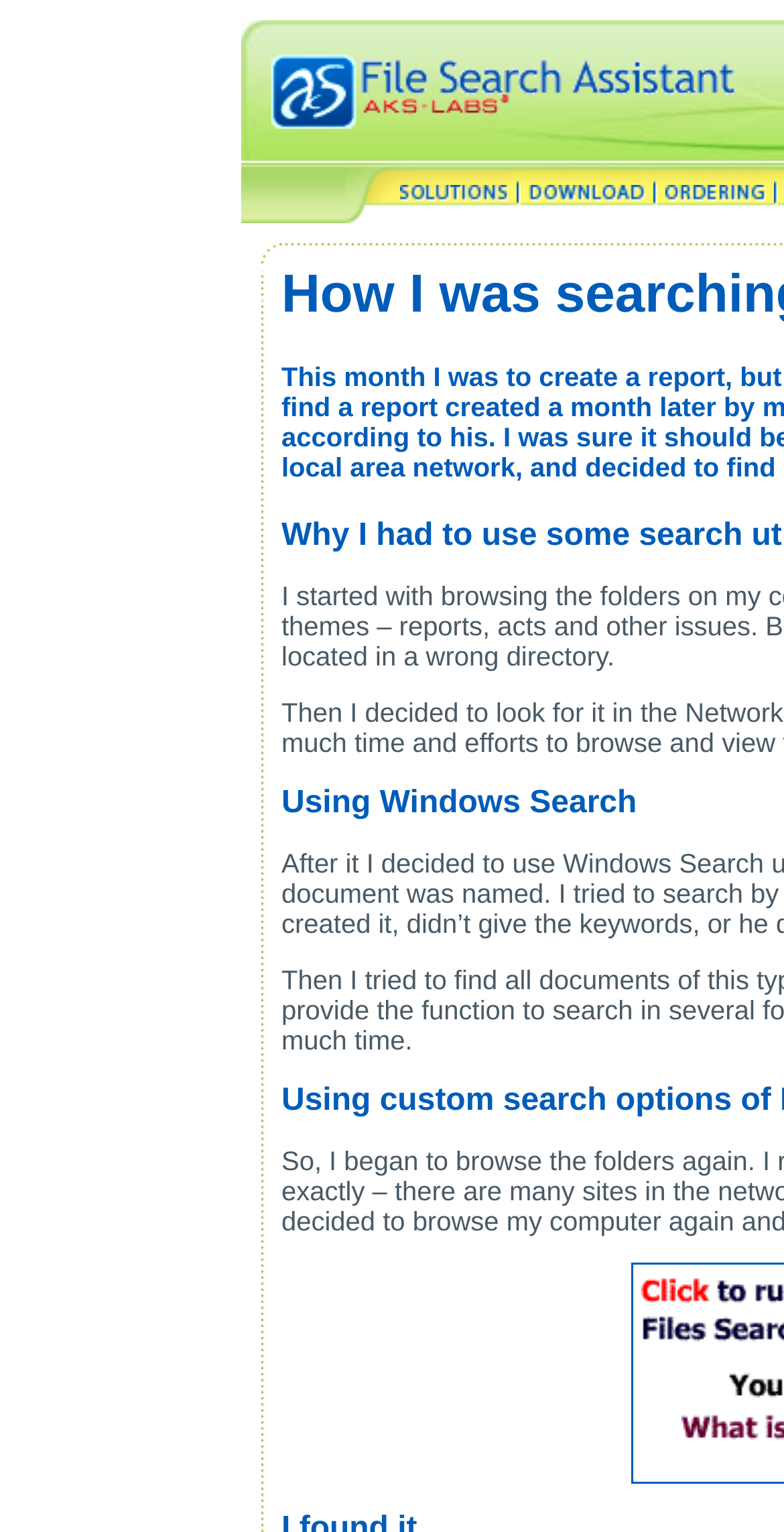Respond to the question below with a concise word or phrase:
How many images are on the webpage?

14